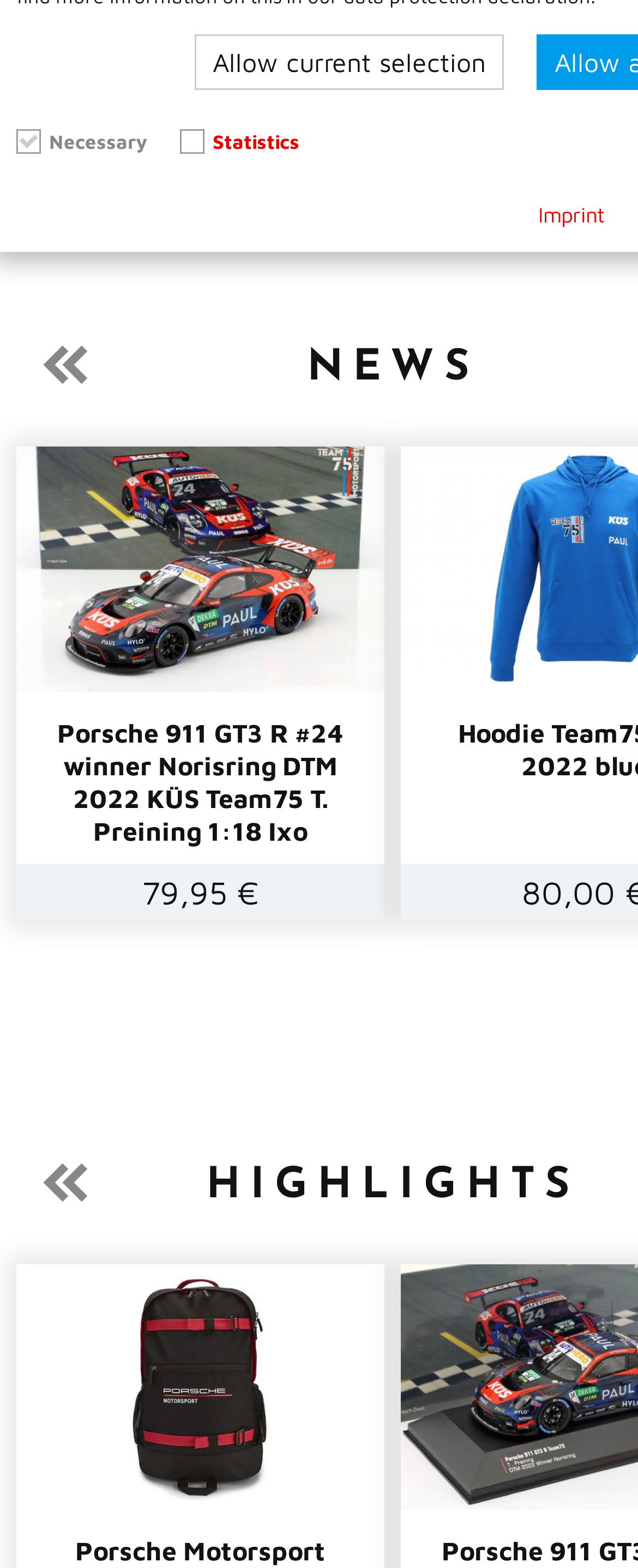What is the price of the product?
We need a detailed and exhaustive answer to the question. Please elaborate.

I found the StaticText element [303] with the text '79,95 €', which is likely to be the price of the product. This element is a child of the article element [53], which suggests that it is related to the product being described.